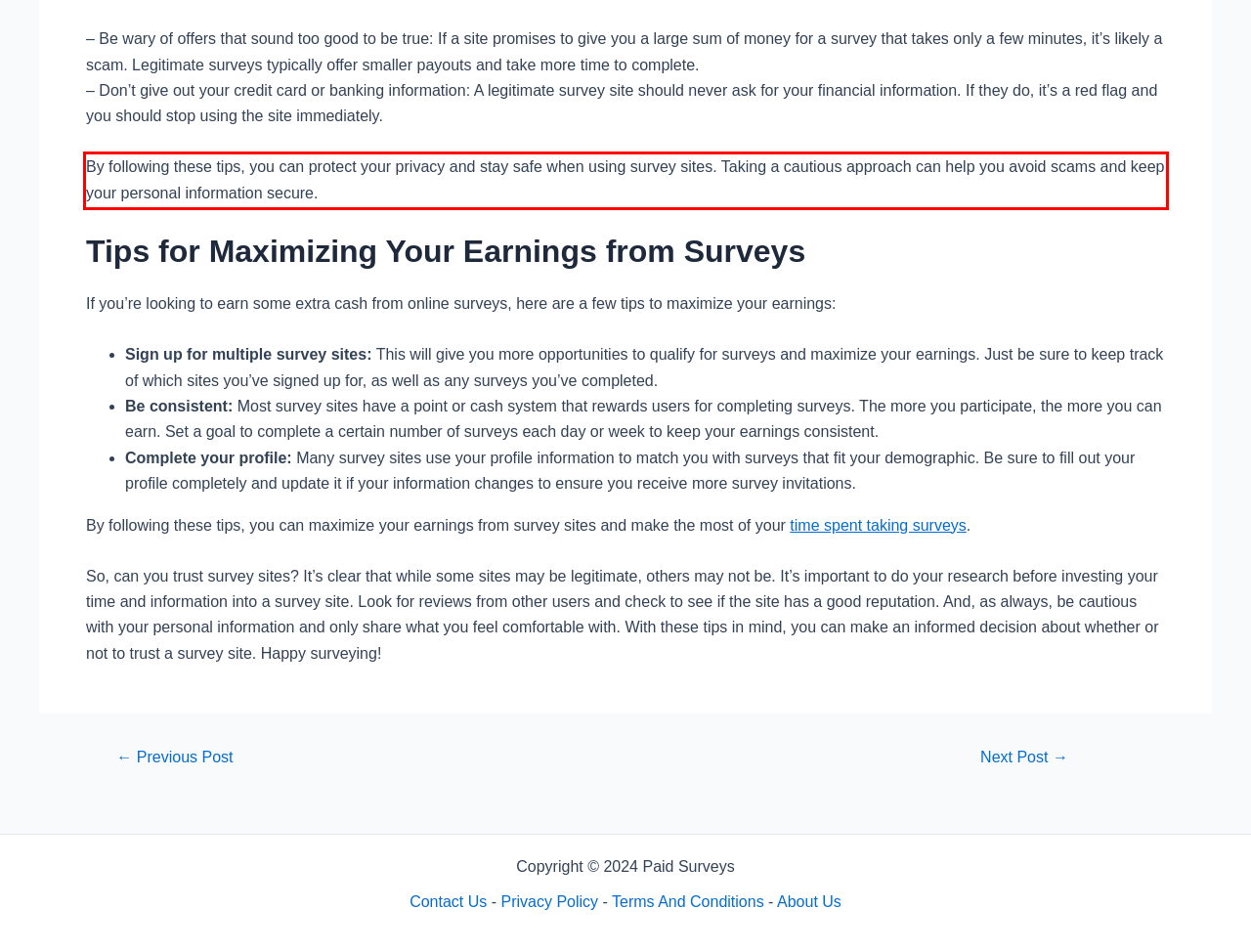Given a screenshot of a webpage containing a red rectangle bounding box, extract and provide the text content found within the red bounding box.

By following these tips, you can protect your privacy and stay safe when using survey sites. Taking a cautious approach can help you avoid scams and keep your personal information secure.